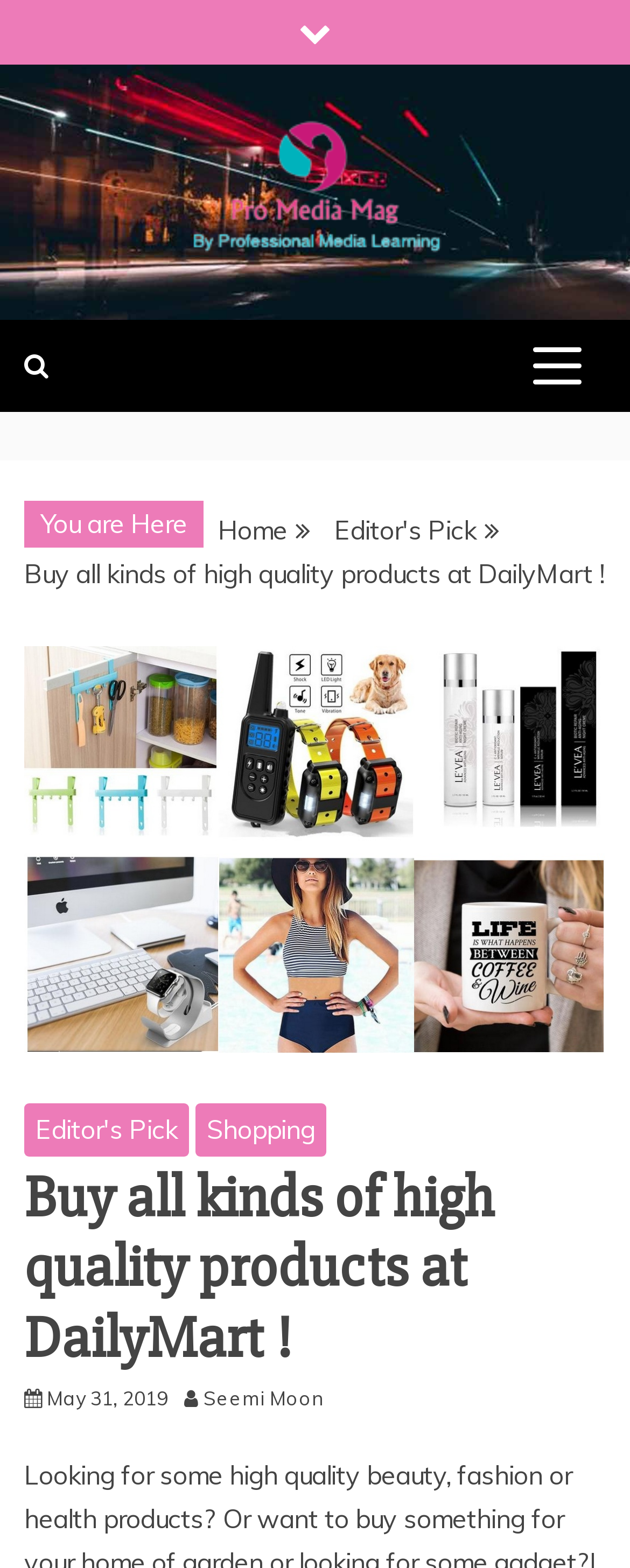Please respond to the question using a single word or phrase:
What is the name of the author of the latest article?

Seemi Moon